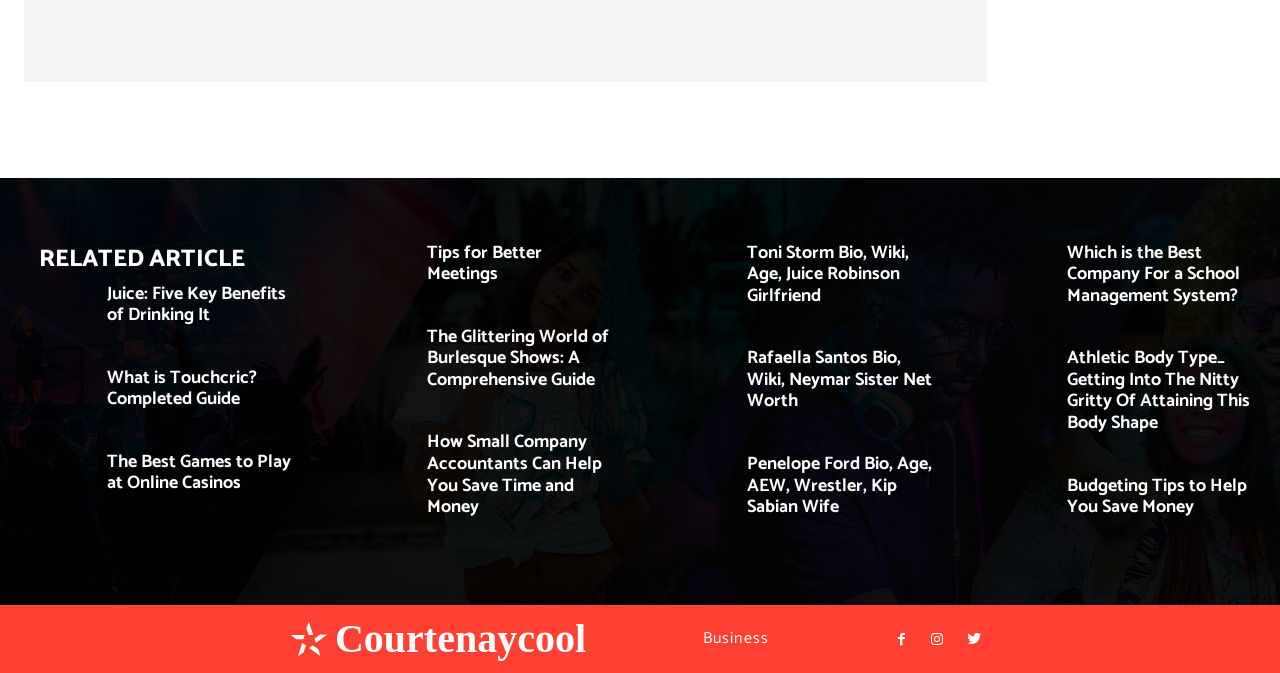Determine the bounding box coordinates of the element that should be clicked to execute the following command: "Visit the Courtenaycool page".

[0.225, 0.918, 0.458, 0.98]